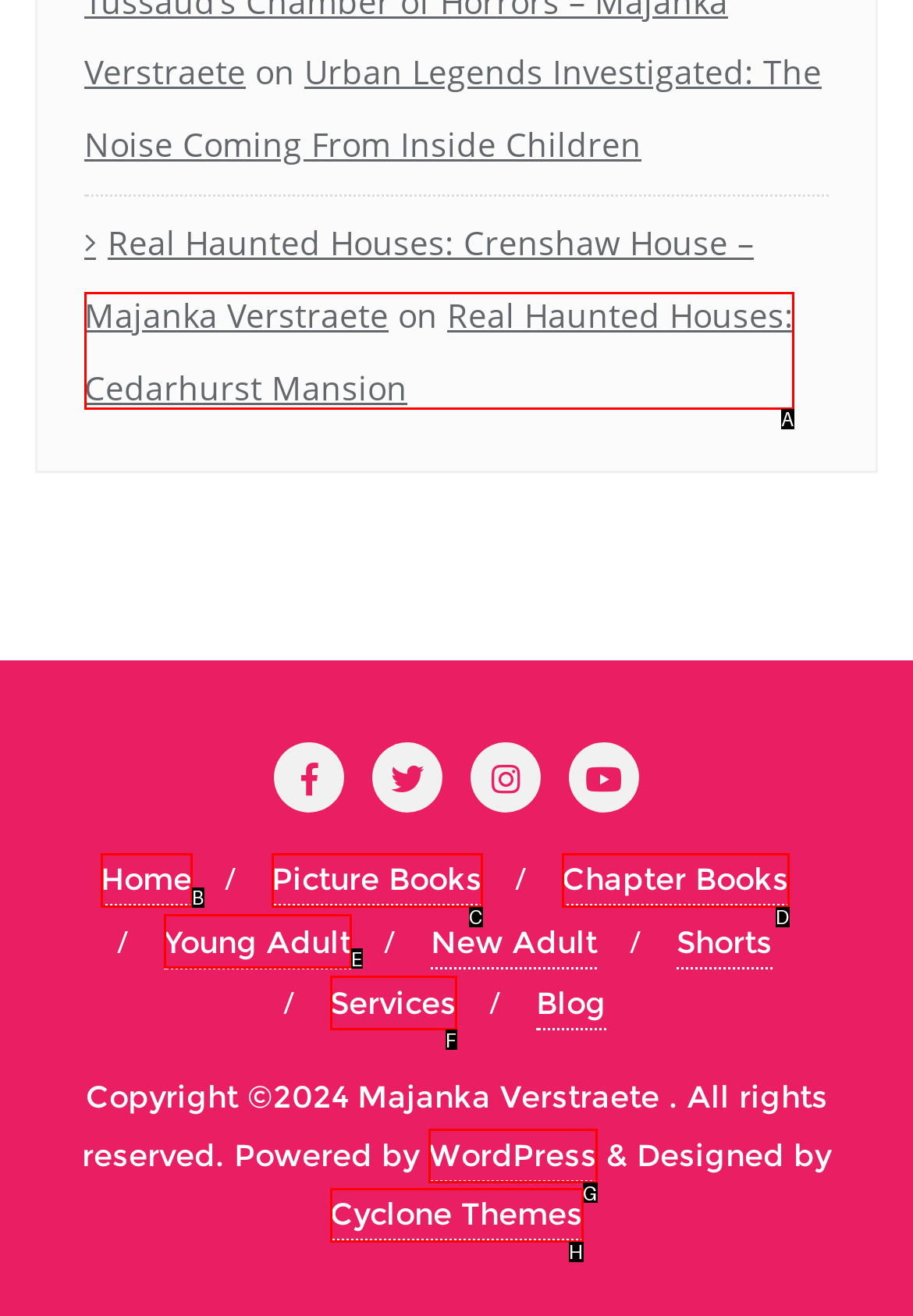Select the HTML element that corresponds to the description: input value="Search" name="palavra" value="Search"
Reply with the letter of the correct option from the given choices.

None